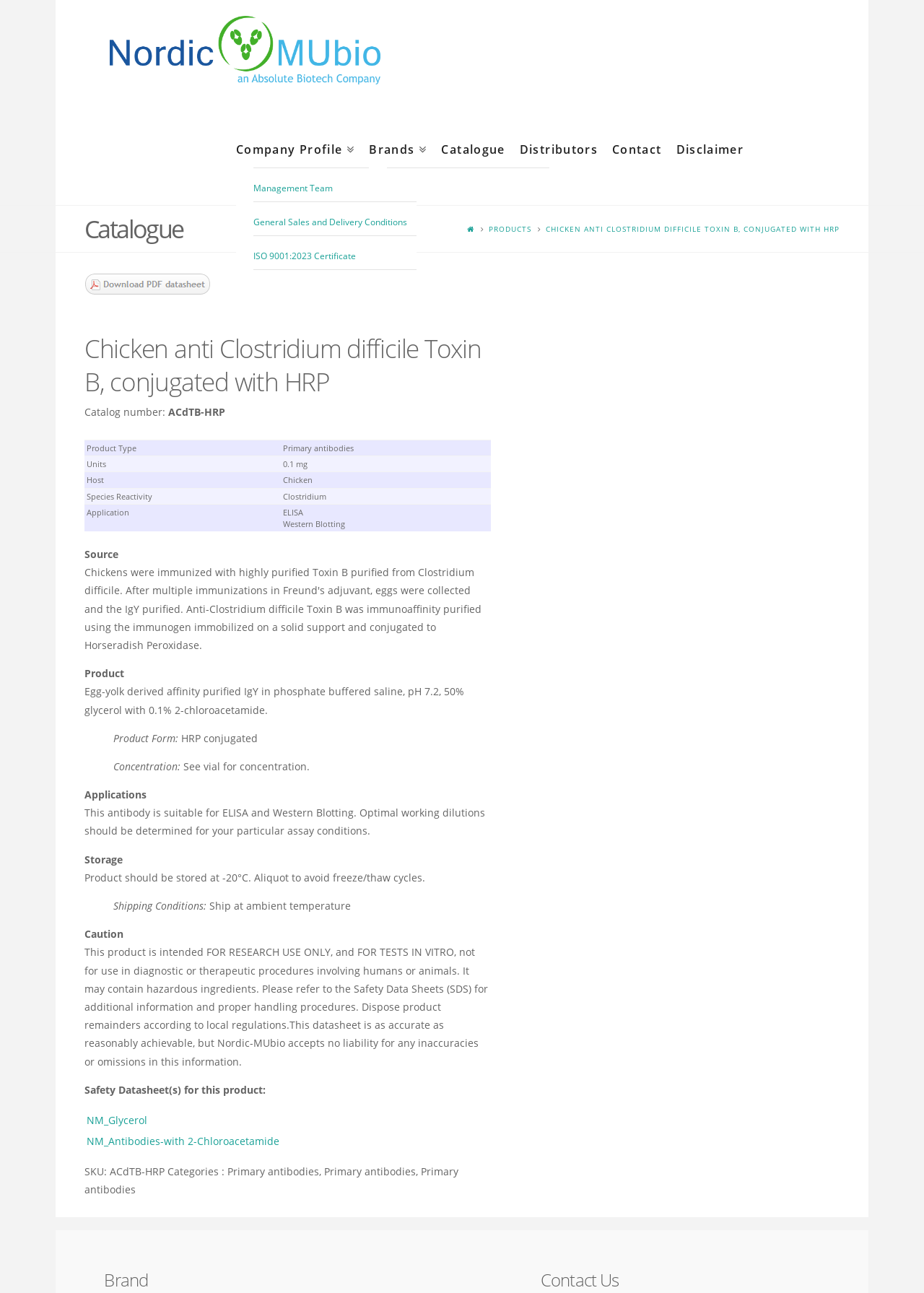Determine the bounding box coordinates for the element that should be clicked to follow this instruction: "Visit the About page". The coordinates should be given as four float numbers between 0 and 1, in the format [left, top, right, bottom].

None